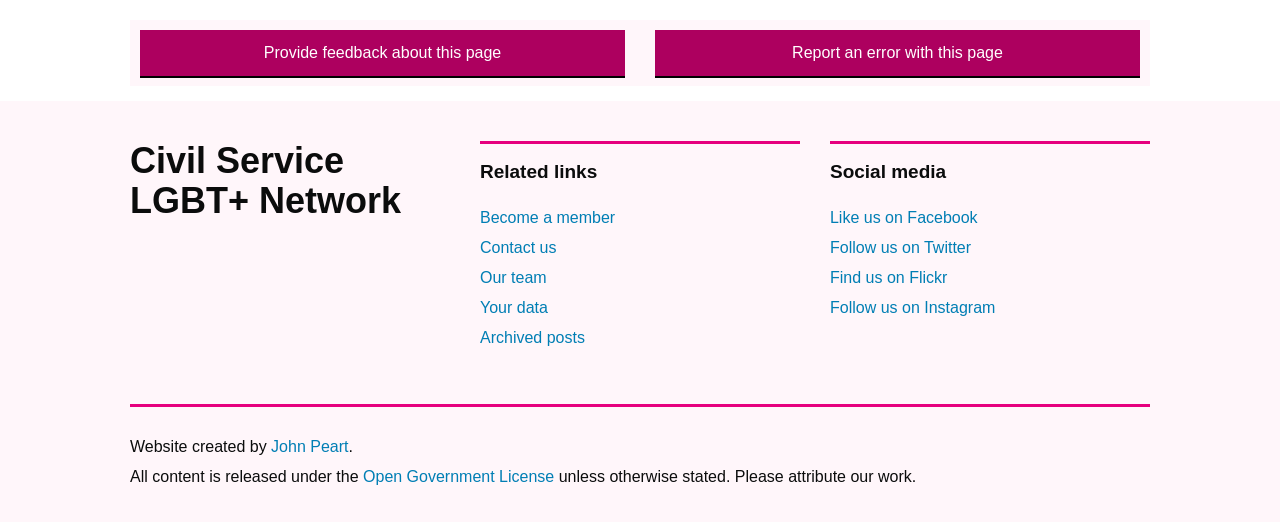Use a single word or phrase to answer the question:
What is the purpose of the 'Provide feedback about this page' link?

To provide feedback